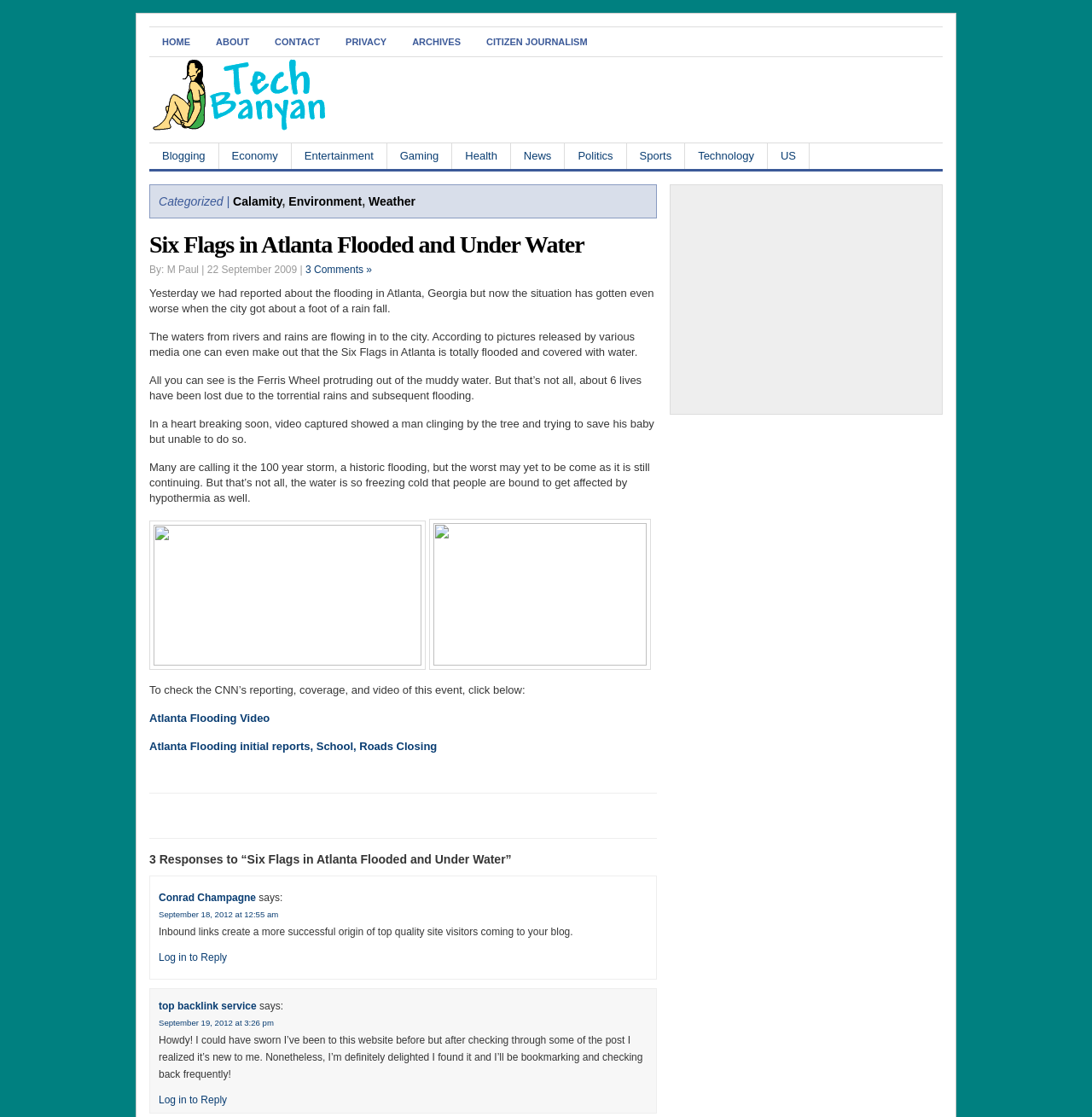Provide a thorough summary of the webpage.

The webpage is about a news article titled "Six Flags in Atlanta Flooded and Under Water" on a website called TechBanyan. At the top of the page, there is a navigation menu with links to HOME, ABOUT, CONTACT, PRIVACY, ARCHIVES, and CITIZEN JOURNALISM. Below the navigation menu, there is a table with two cells, one containing the website's logo and the other containing a list of categories, including Blogging, Economy, Entertainment, Gaming, Health, News, Politics, Sports, Technology, and US.

The main content of the page is divided into two sections. The first section has a heading that categorizes the article under Calamity, Environment, and Weather. The article's title is "Six Flags in Atlanta Flooded and Under Water", and it is followed by a brief description of the author and the date of publication. The article itself describes the flooding in Atlanta, Georgia, and its impact on the city, including the flooding of Six Flags amusement park. The article also mentions the loss of lives and the severity of the flooding.

The article is accompanied by two images, one of which appears to be a photo of the flooded amusement park. There are also links to related articles and videos, including a video of the flooding on CNN.

The second section of the page contains comments from readers, with three responses to the article. Each comment includes the name of the commenter, the date and time of the comment, and the comment itself. There are also links to reply to each comment.

At the bottom of the page, there are several layout tables that appear to be used for formatting purposes.